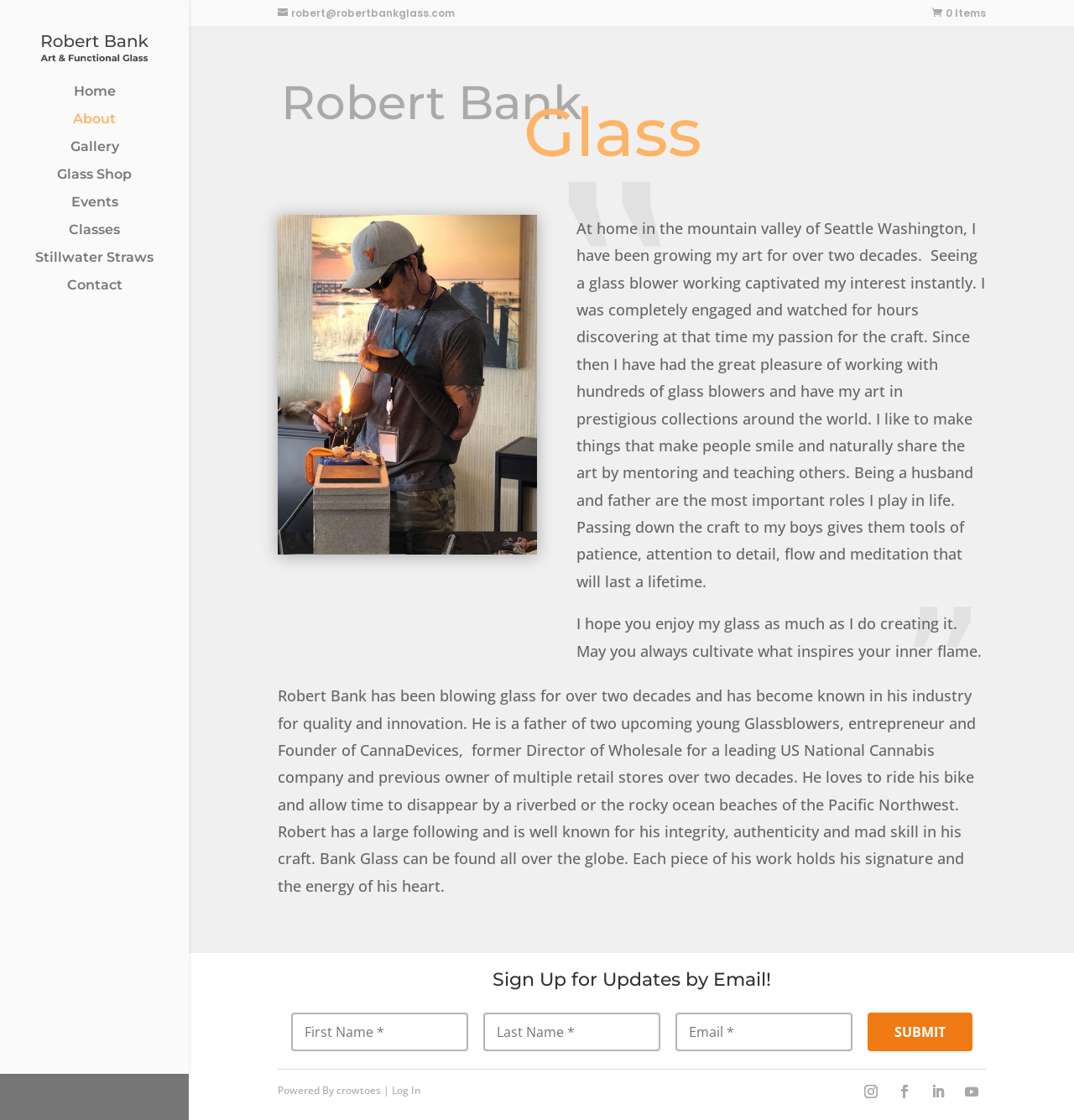What is the purpose of the textboxes at the bottom of the page?
Provide a detailed answer to the question, using the image to inform your response.

The textboxes are located below the heading 'Sign Up for Updates by Email!' and are required fields, indicating that they are used to collect email addresses for updates.